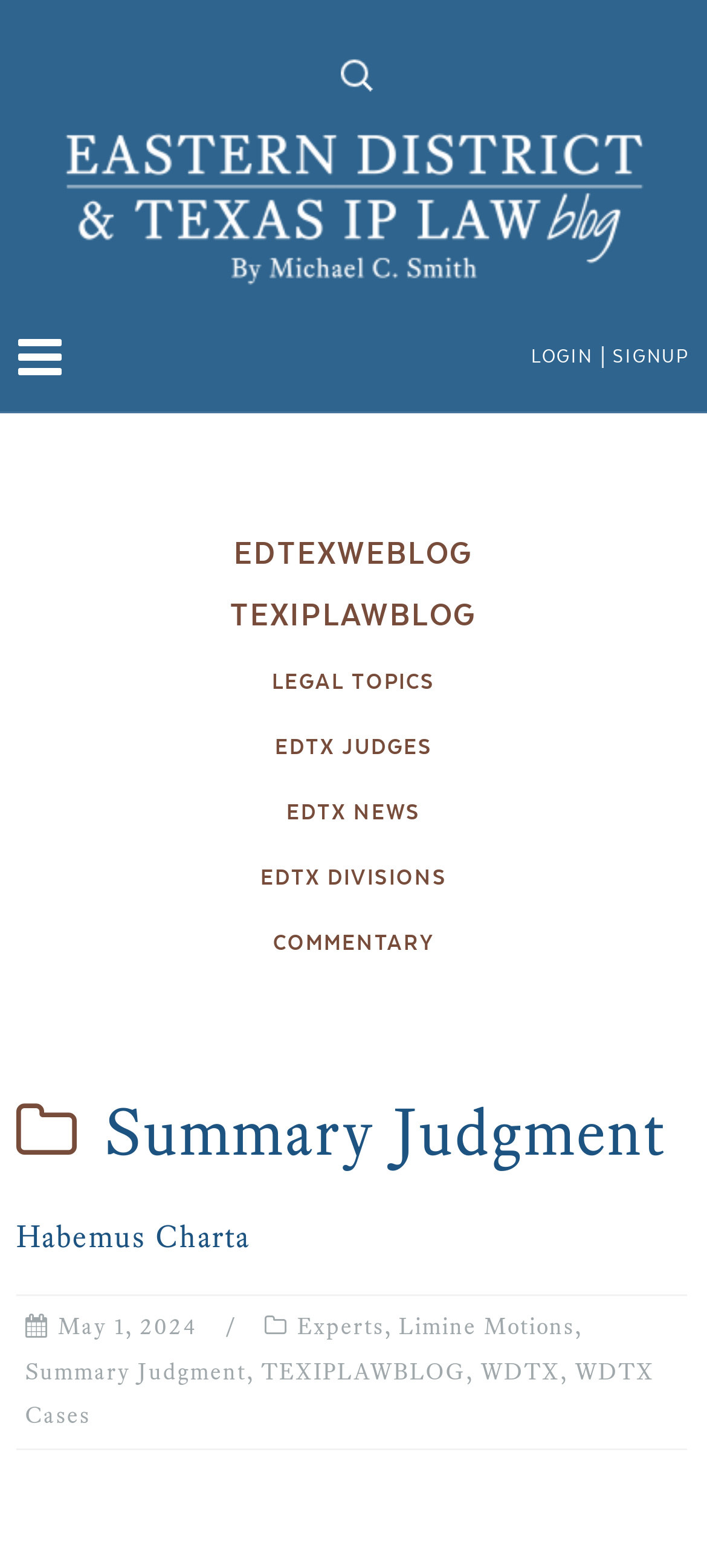Examine the screenshot and answer the question in as much detail as possible: How many links are there in the top navigation bar?

I counted the links in the top navigation bar, which are 'LOGIN', 'SIGNUP', 'EDTEXWEBLOG', 'TEXIPLAWBLOG', 'LEGAL TOPICS', 'EDTX JUDGES', and 'EDTX NEWS'. There are 7 links in total.